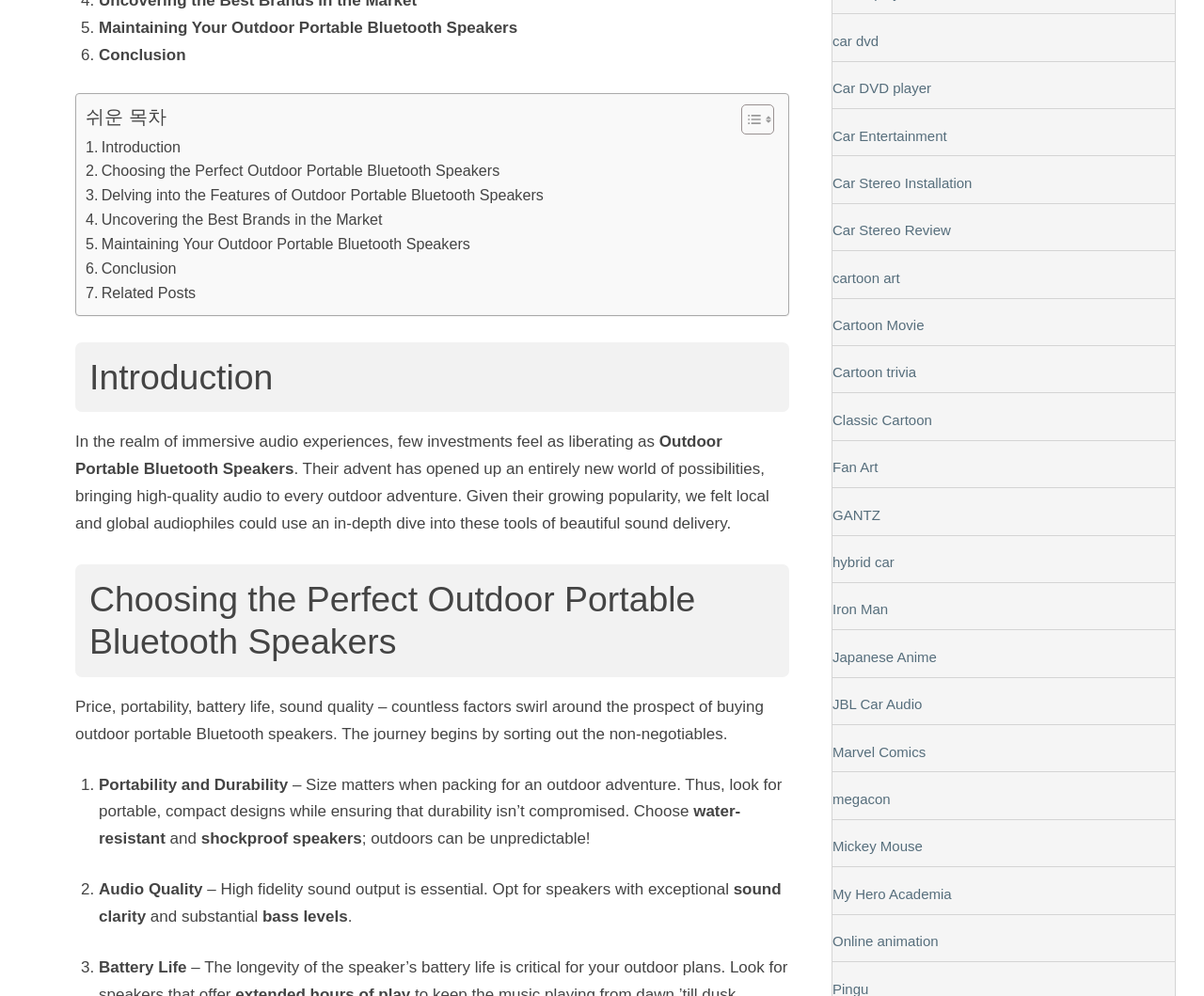Identify the bounding box coordinates for the UI element described as follows: megacon. Use the format (top-left x, top-left y, bottom-right x, bottom-right y) and ensure all values are floating point numbers between 0 and 1.

[0.691, 0.794, 0.74, 0.81]